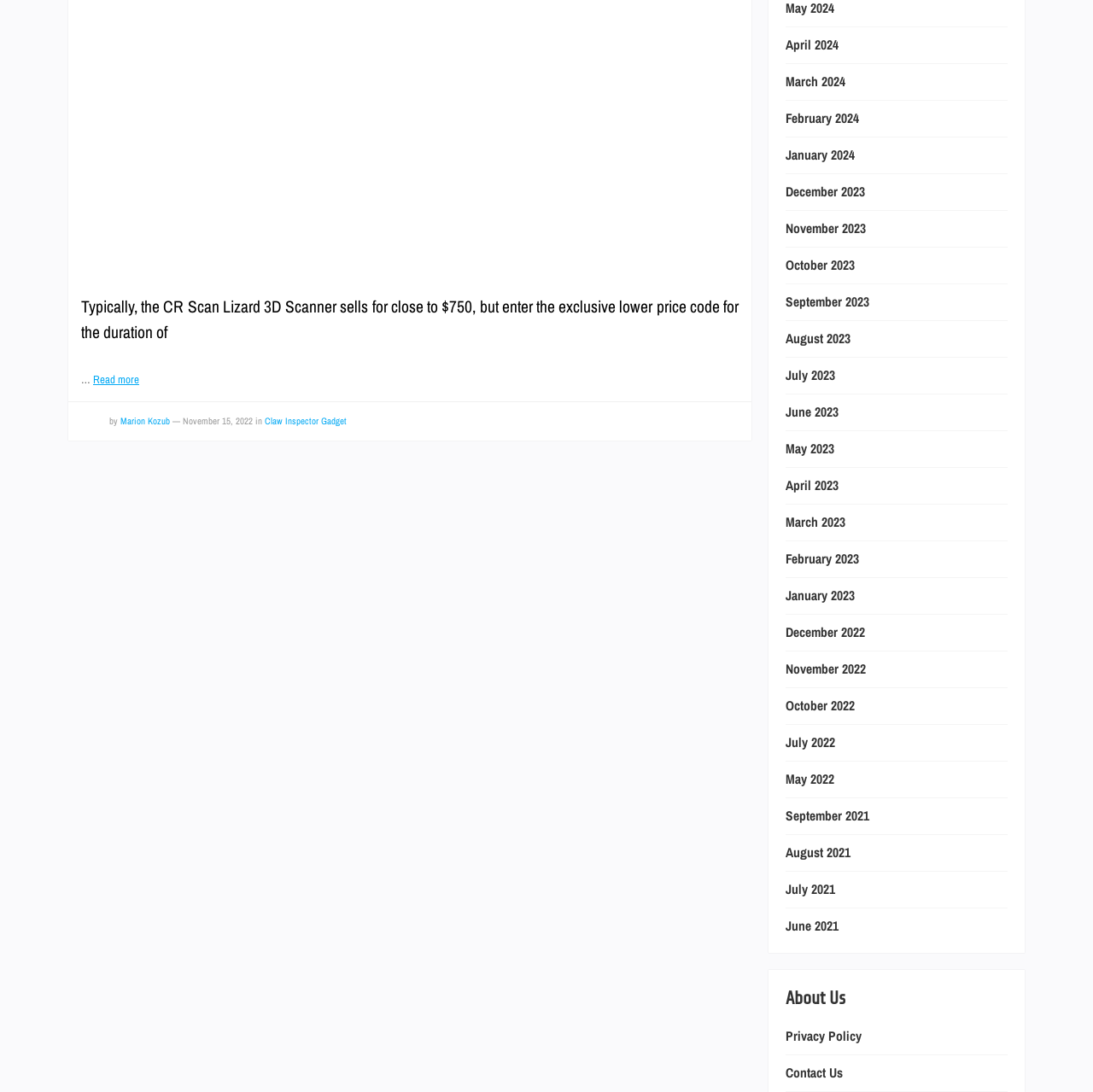Determine the bounding box for the described HTML element: "Claw Inspector Gadget". Ensure the coordinates are four float numbers between 0 and 1 in the format [left, top, right, bottom].

[0.242, 0.38, 0.317, 0.391]